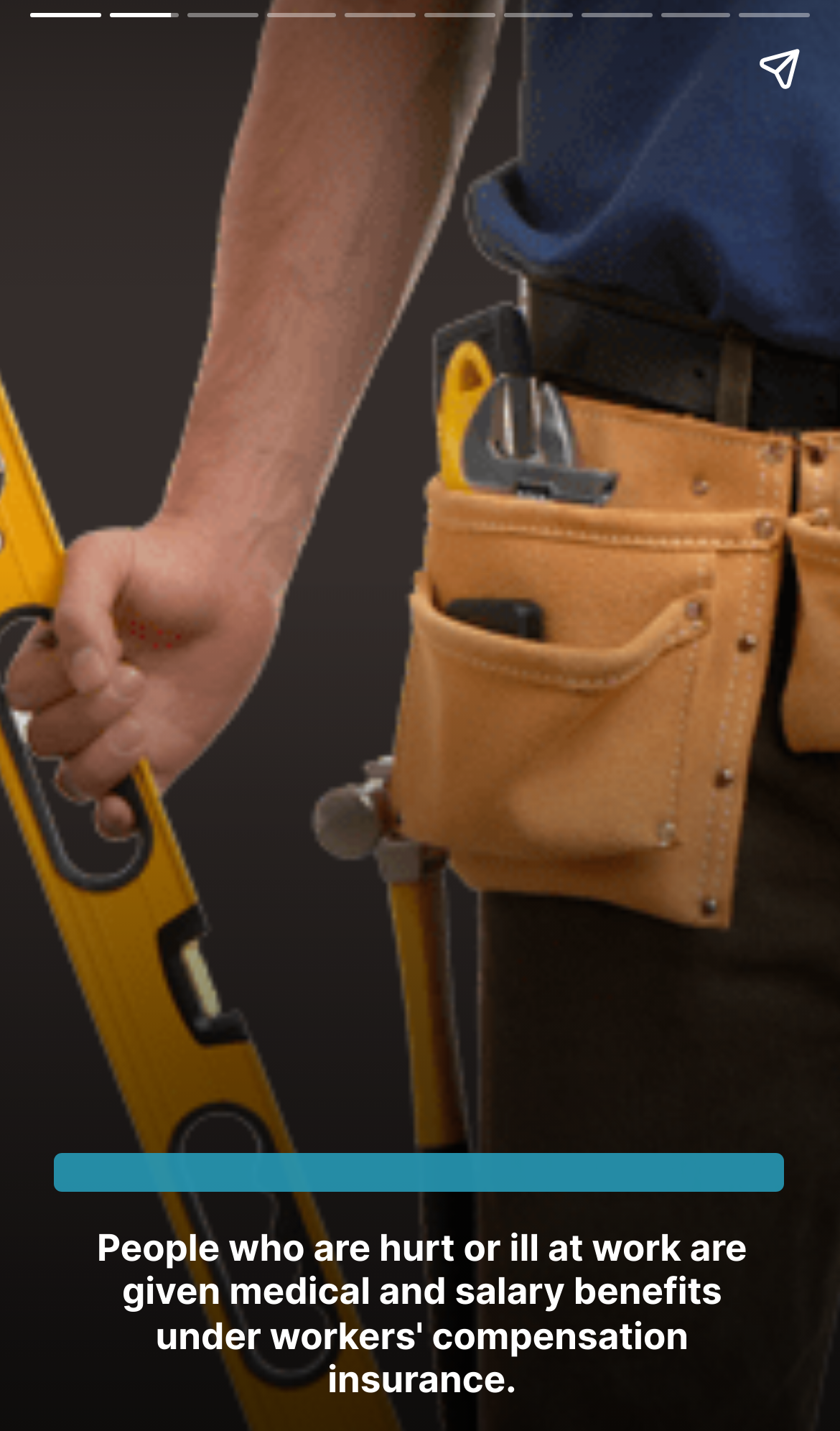Determine the bounding box for the UI element that matches this description: "aria-label="Next page"".

[0.923, 0.113, 1.0, 0.887]